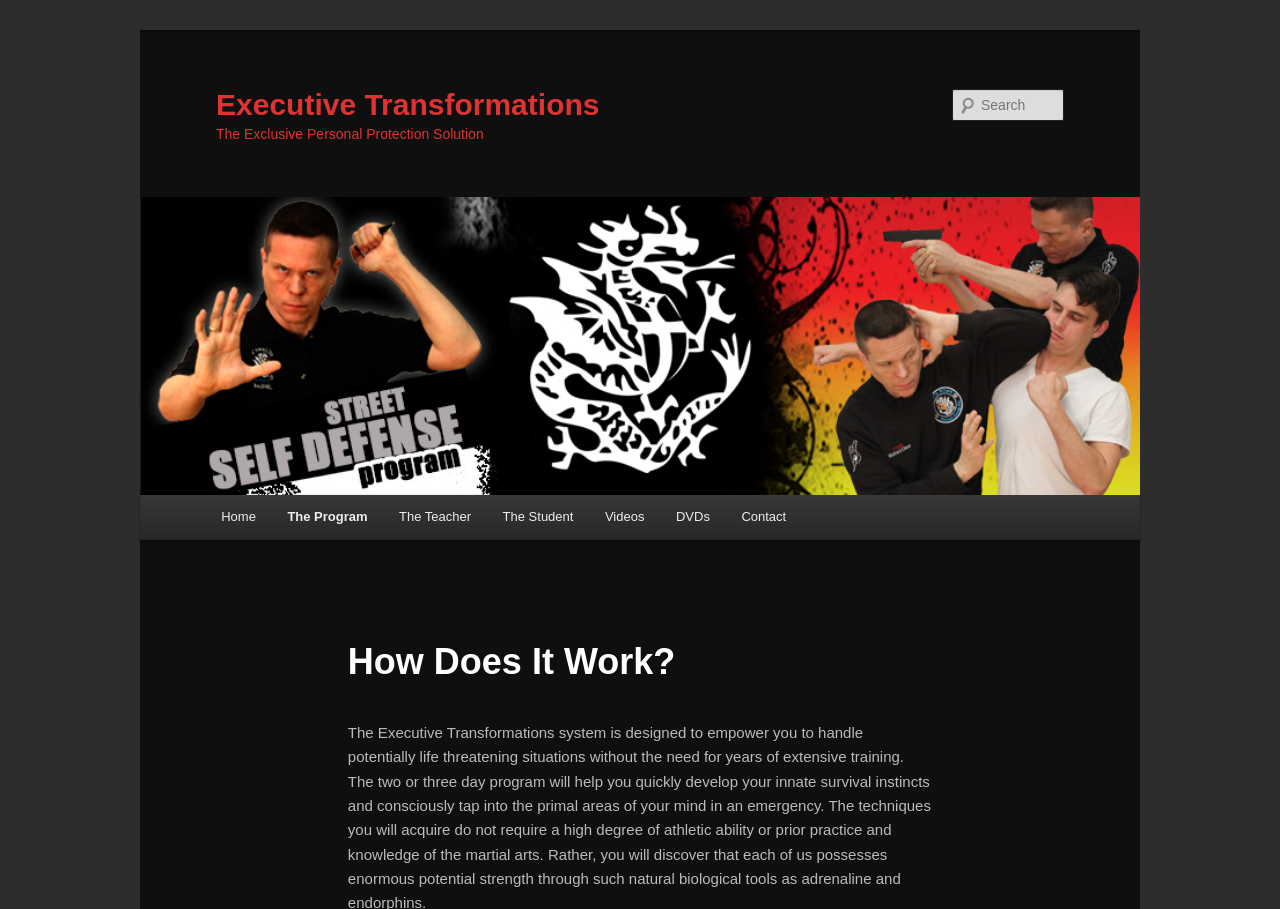Produce an elaborate caption capturing the essence of the webpage.

The webpage is about Executive Transformations, a personal protection solution. At the top-left corner, there is a link to skip to the primary content. Below it, there is a large heading that reads "Executive Transformations" with a link to the same name. Next to it, there is another heading that says "The Exclusive Personal Protection Solution". 

On the right side of the page, there is a search bar with a label "Search" and a textbox to input search queries. Above the search bar, there is an image with the same name as the webpage title, "Executive Transformations". 

On the left side of the page, there is a main menu with several links, including "Home", "The Program", "The Teacher", "The Student", "Videos", "DVDs", and "Contact". Below the main menu, there is a header with a heading that reads "How Does It Work?", which is the title of the webpage.